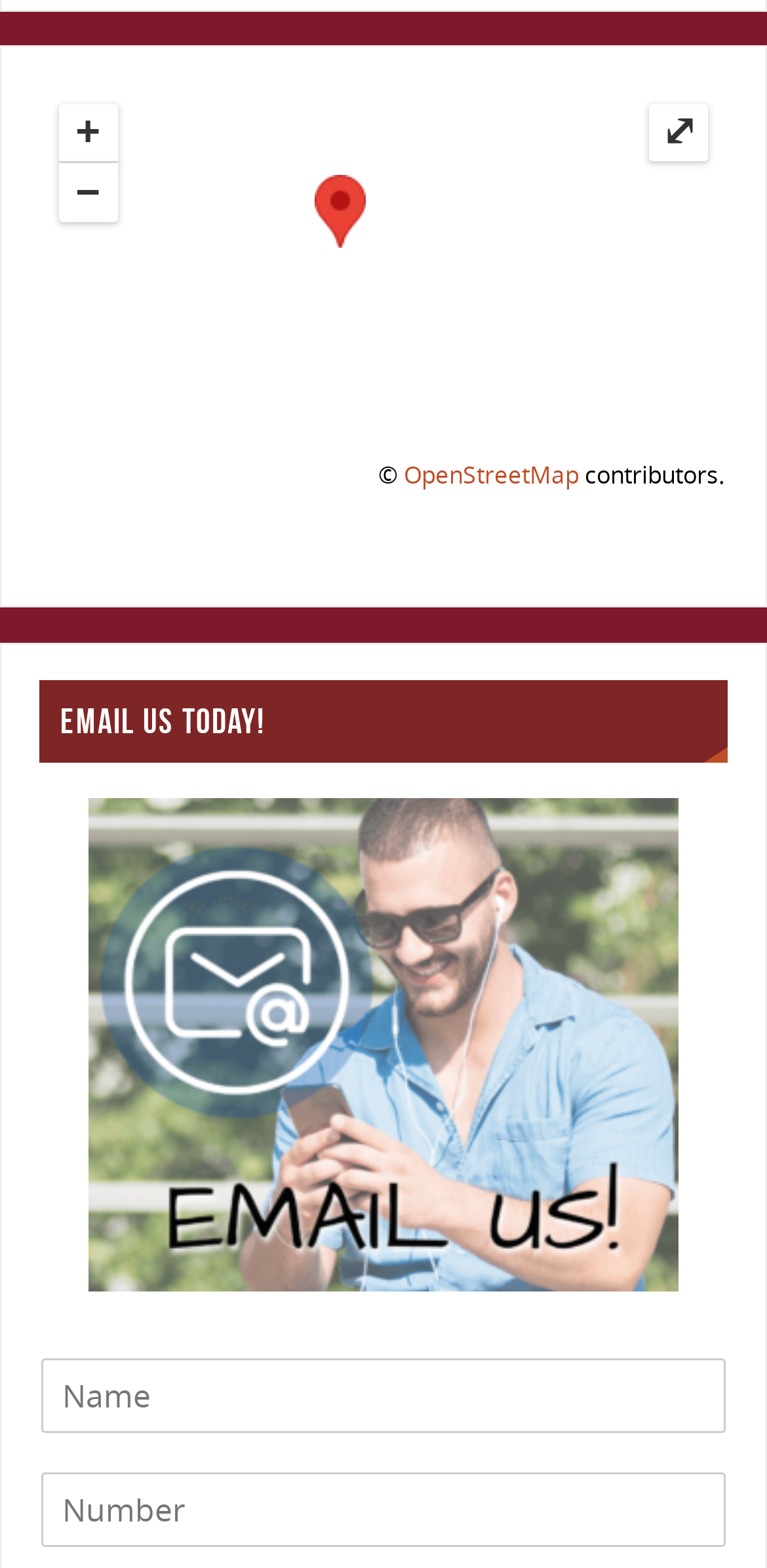How many buttons are there?
Please utilize the information in the image to give a detailed response to the question.

There are three buttons on the webpage: '+' button, '−' button, and '⤢' button, all located at the top of the webpage.